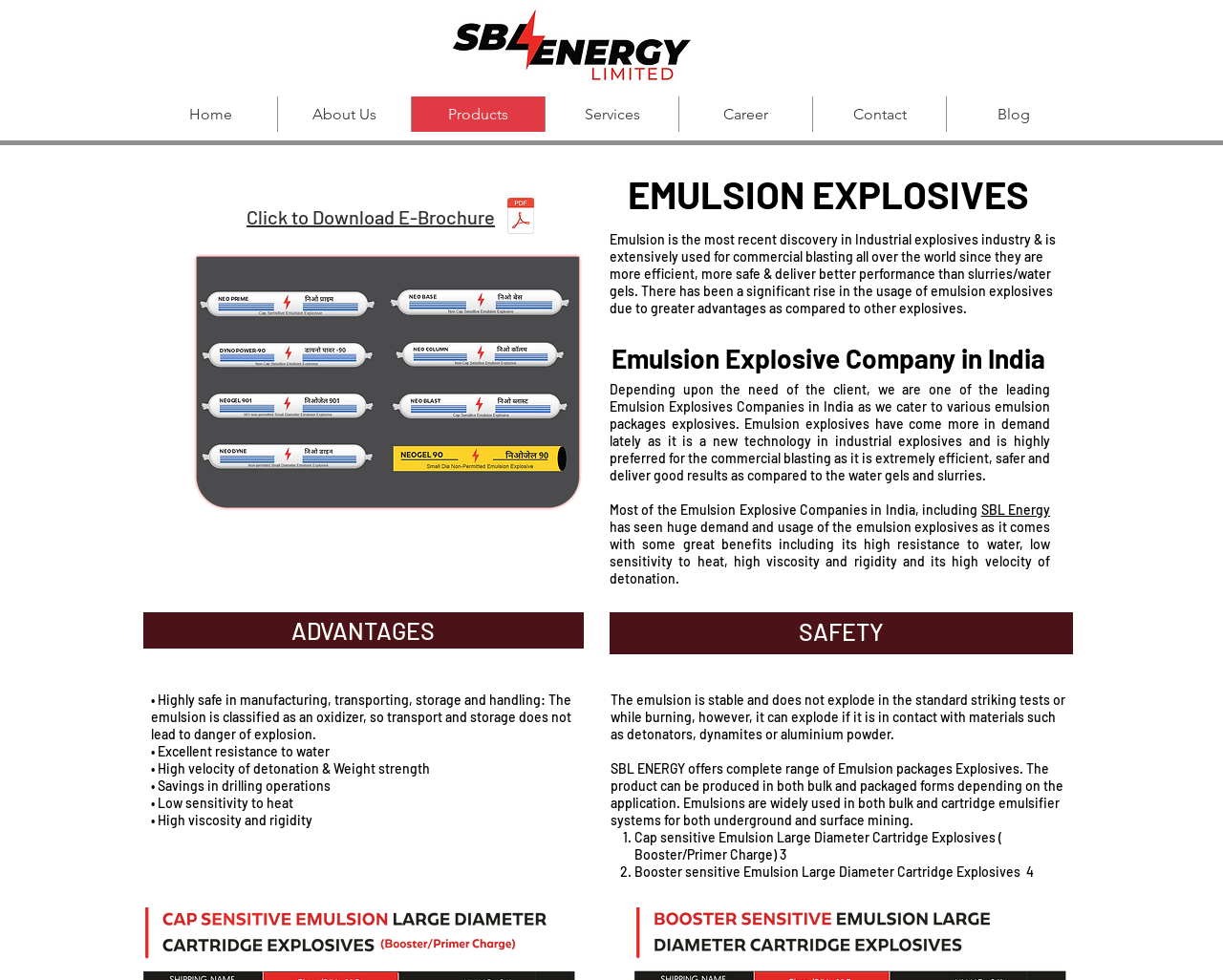Locate the bounding box of the UI element defined by this description: "About Us". The coordinates should be given as four float numbers between 0 and 1, formatted as [left, top, right, bottom].

[0.227, 0.098, 0.336, 0.135]